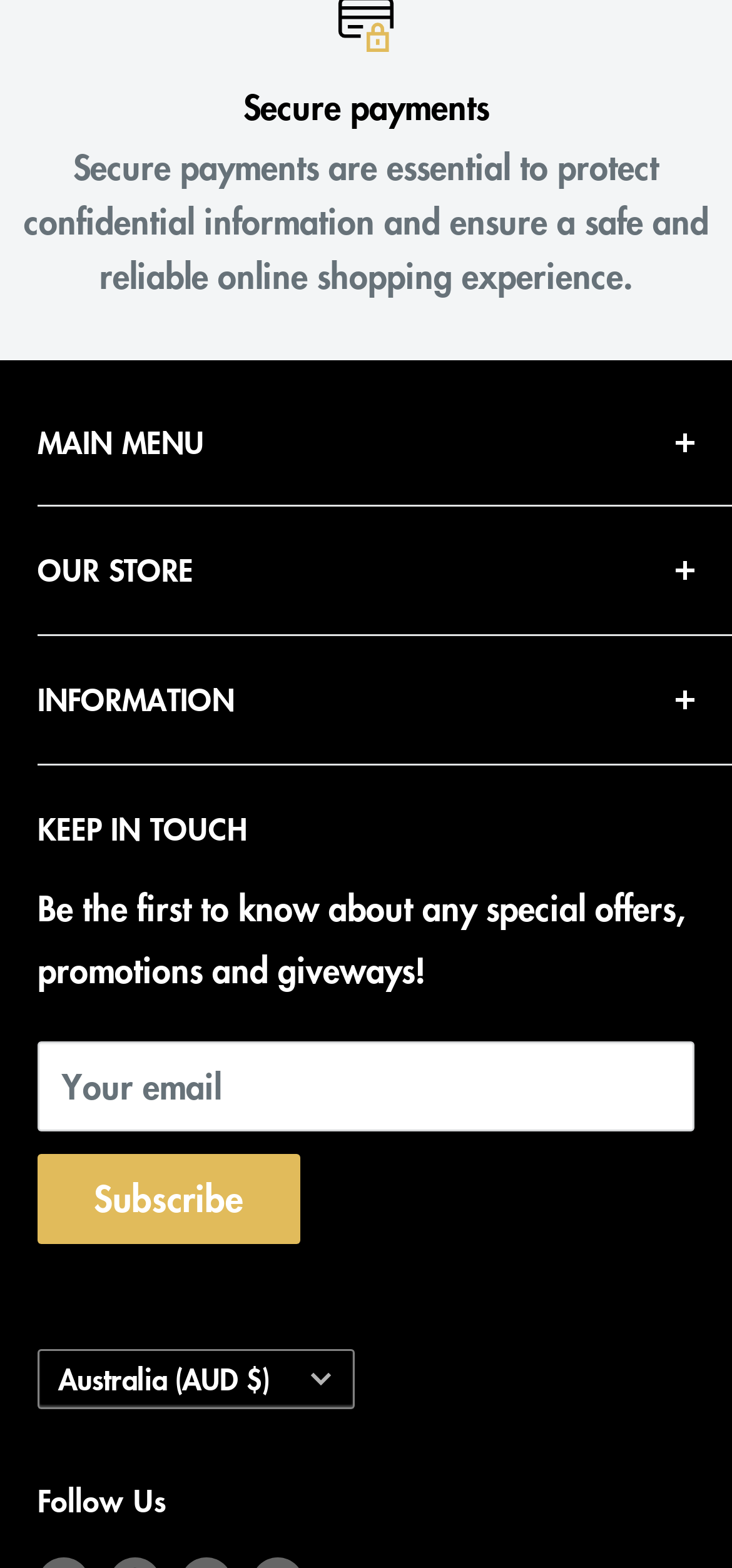What are the main categories in the menu?
Using the image, elaborate on the answer with as much detail as possible.

The main categories in the menu can be identified by the button elements with the texts 'MAIN MENU', 'OUR STORE', and 'INFORMATION'. These categories are likely to contain sub-links related to the online store and its services.